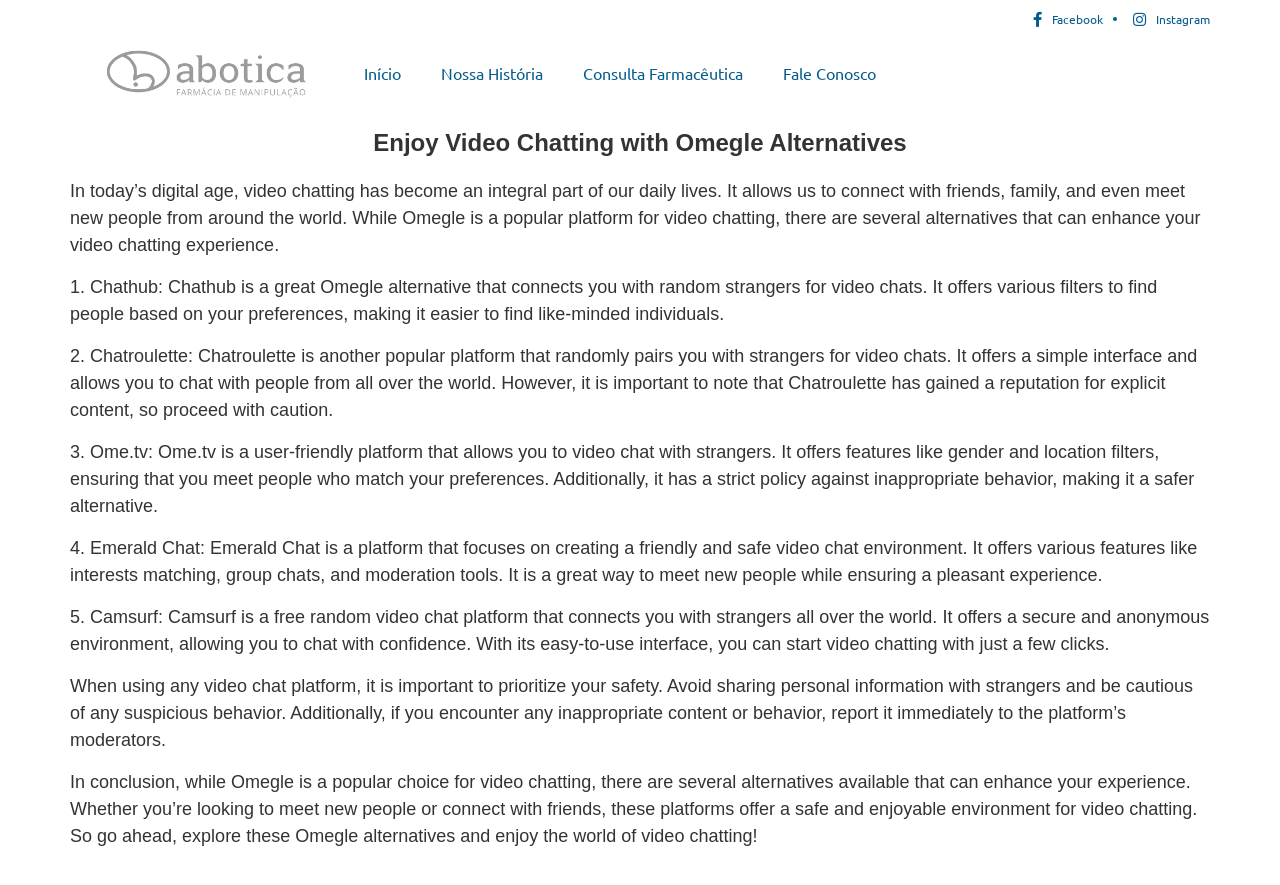Give a succinct answer to this question in a single word or phrase: 
What feature does Ome.tv offer?

Gender and location filters